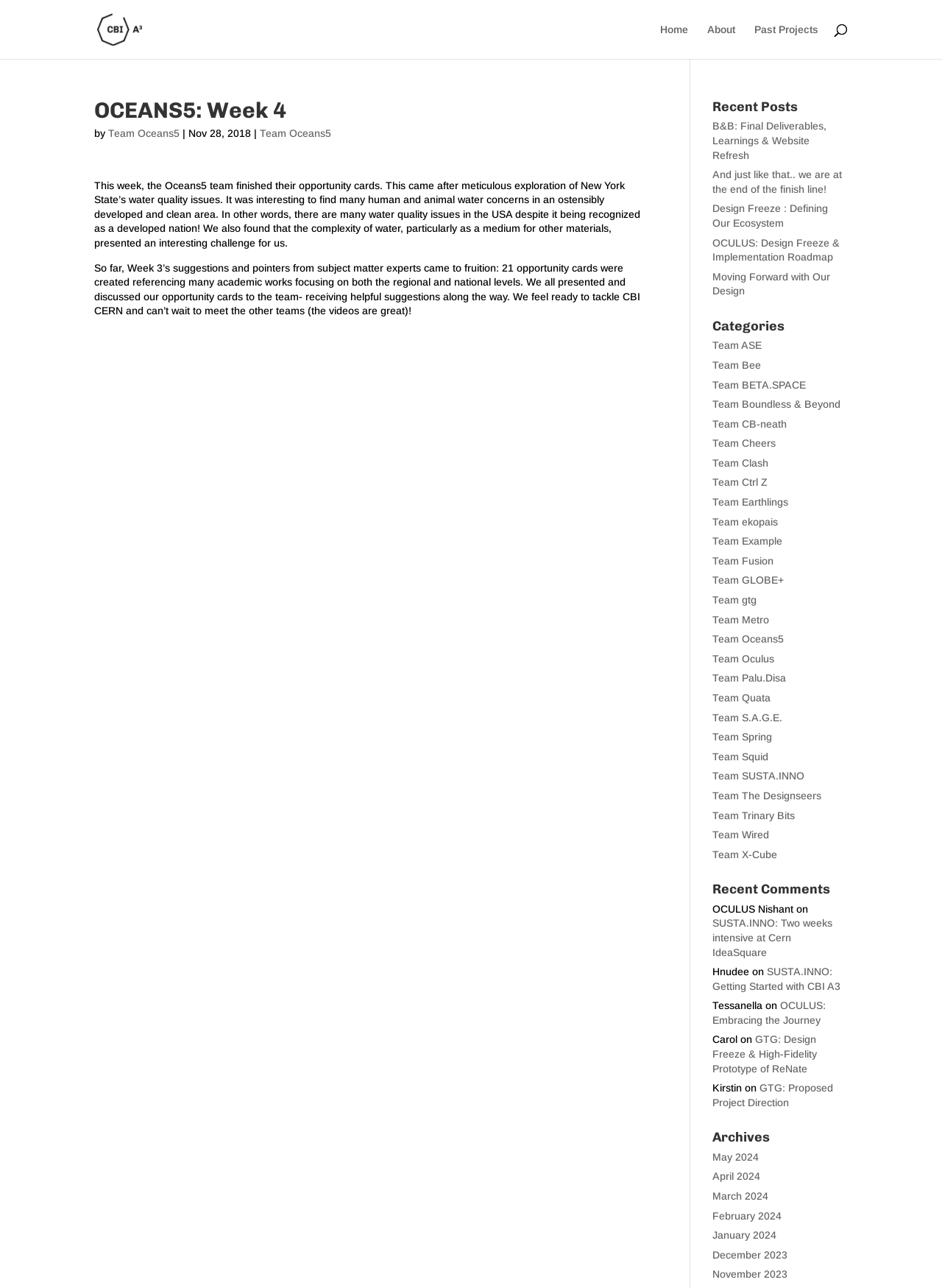Determine the bounding box of the UI component based on this description: "Team The Designseers". The bounding box coordinates should be four float values between 0 and 1, i.e., [left, top, right, bottom].

[0.756, 0.613, 0.872, 0.622]